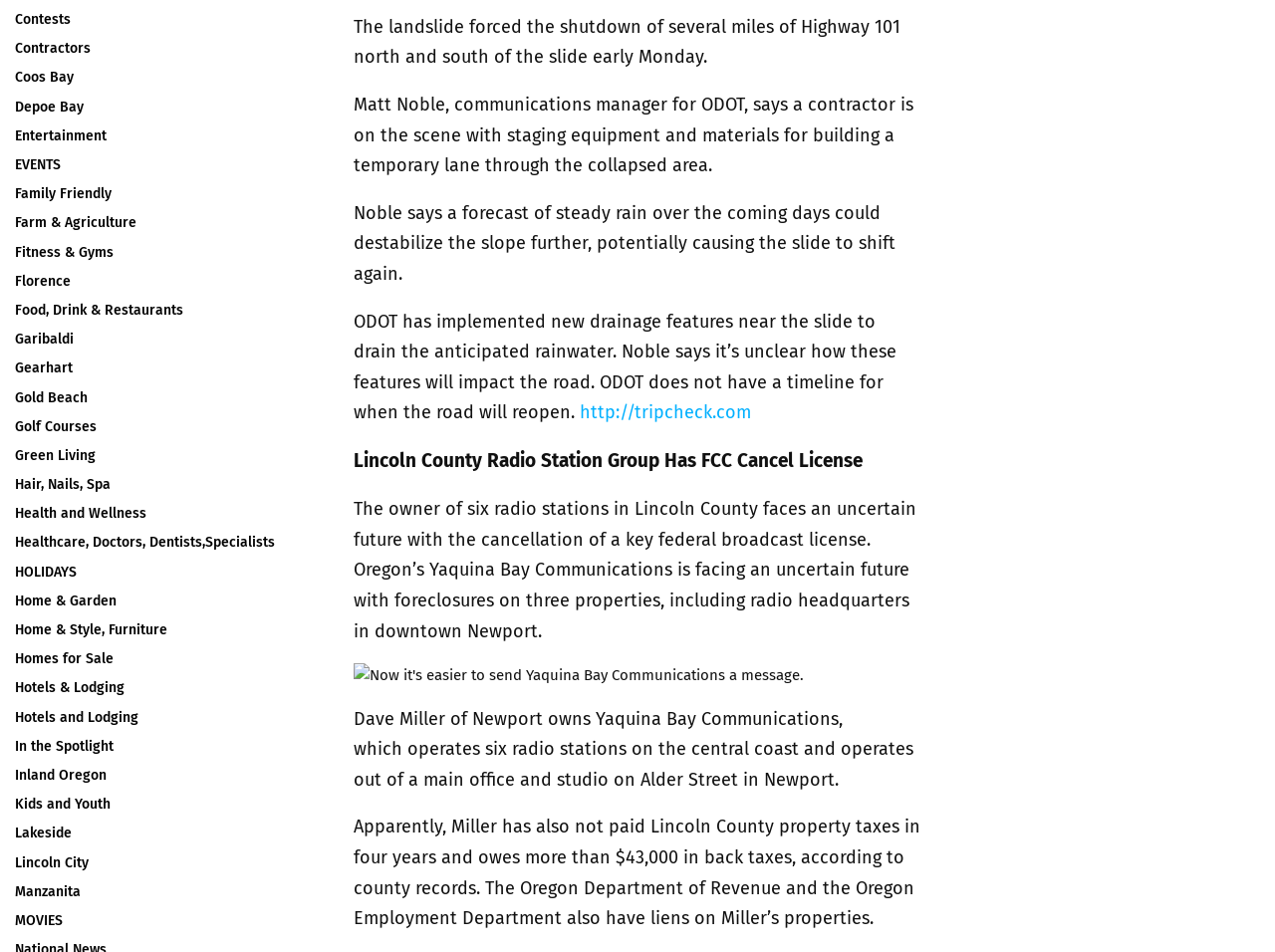Kindly determine the bounding box coordinates of the area that needs to be clicked to fulfill this instruction: "Read more about Lincoln County Radio Station Group".

[0.277, 0.472, 0.677, 0.496]